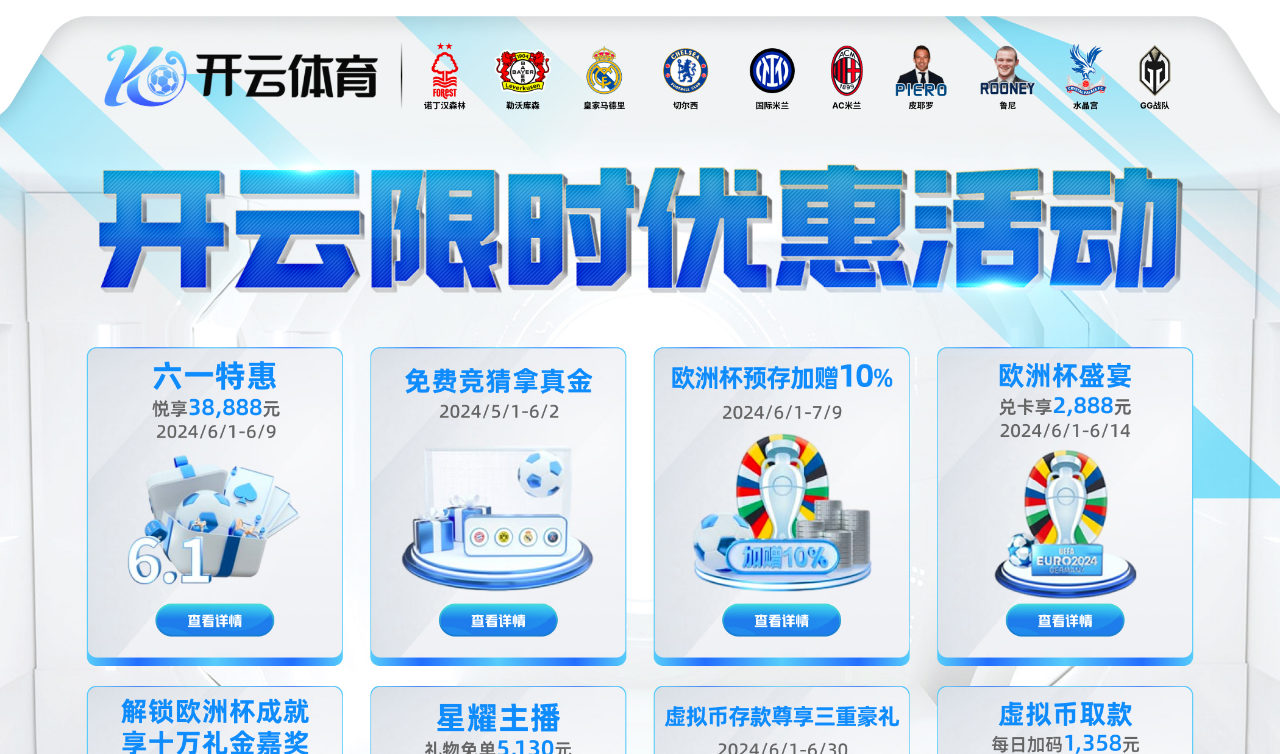Provide the bounding box coordinates for the UI element that is described by this text: "Masters by Research opportunities". The coordinates should be in the form of four float numbers between 0 and 1: [left, top, right, bottom].

[0.146, 0.398, 0.375, 0.464]